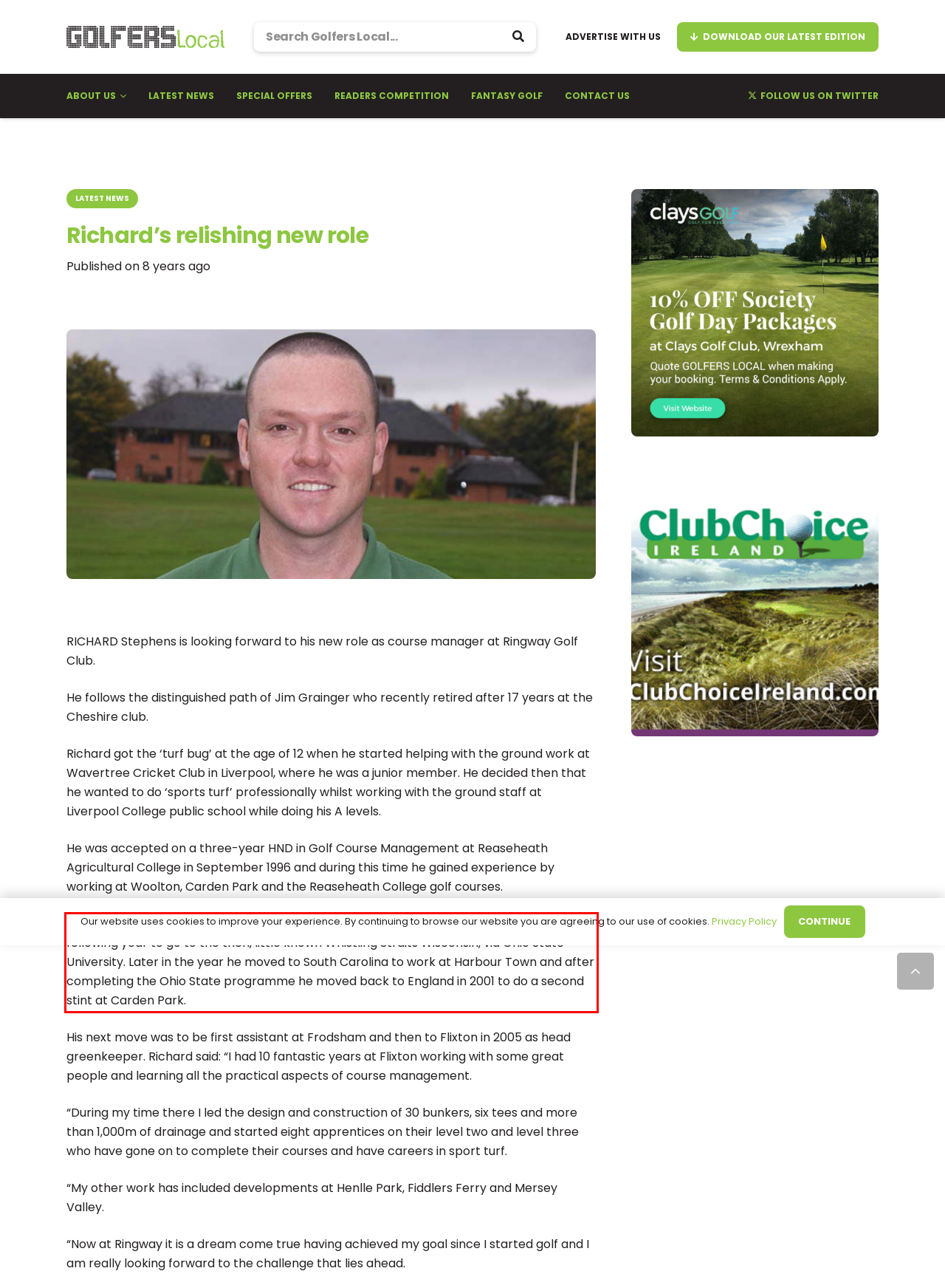You are provided with a screenshot of a webpage featuring a red rectangle bounding box. Extract the text content within this red bounding box using OCR.

After graduation he worked at Lee Park in June 1999 and then made a big move in the following year to go to the then, little known Whistling Straits Wisconsin, via Ohio State University. Later in the year he moved to South Carolina to work at Harbour Town and after completing the Ohio State programme he moved back to England in 2001 to do a second stint at Carden Park.